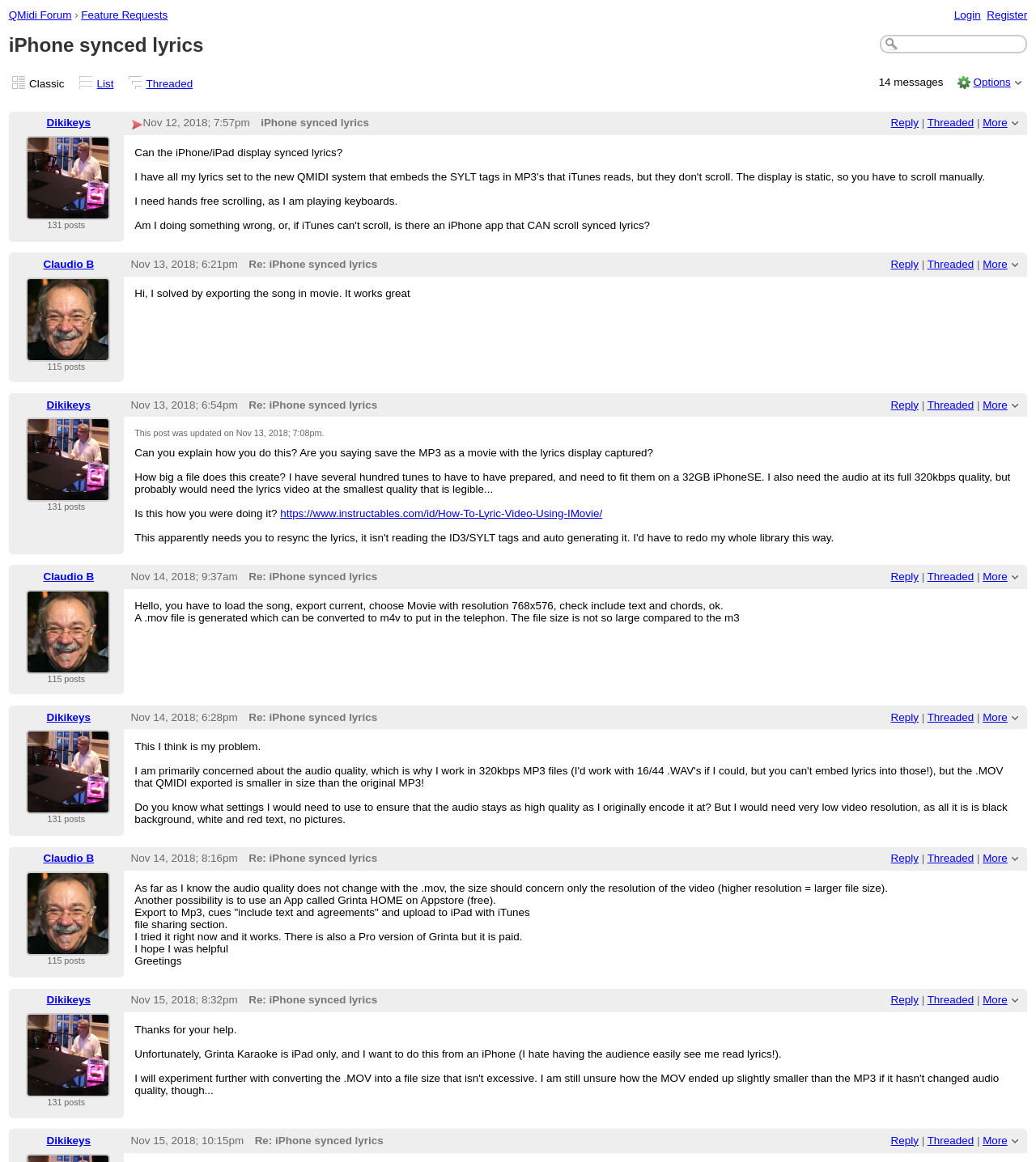How many messages are in this thread?
Please analyze the image and answer the question with as much detail as possible.

I found the answer by looking at the StaticText element that contains the text '14 messages'. This element is located at the top of the webpage, below the heading 'iPhone synced lyrics'.